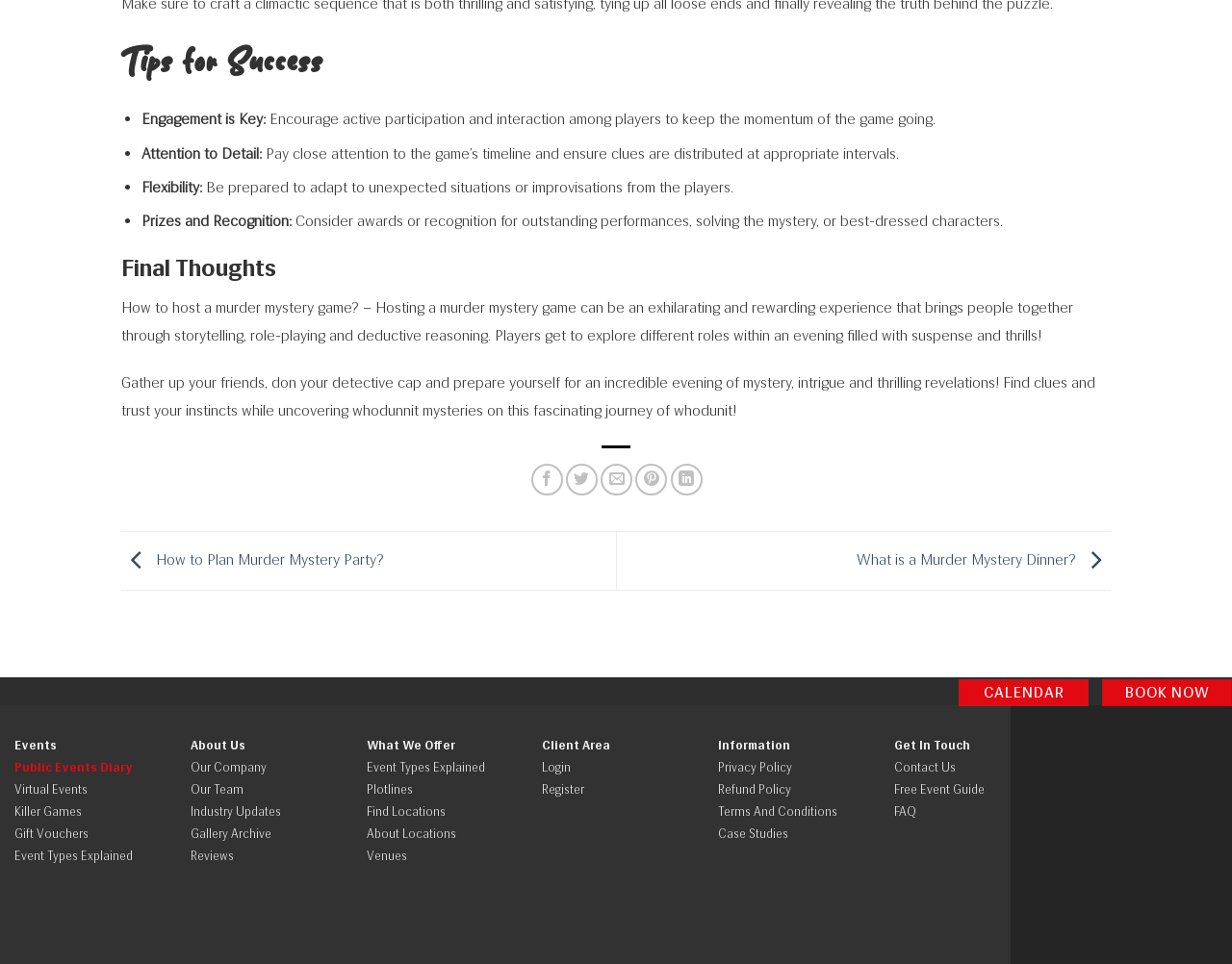Determine the bounding box for the UI element as described: "Terms and Conditions". The coordinates should be represented as four float numbers between 0 and 1, formatted as [left, top, right, bottom].

[0.583, 0.834, 0.68, 0.849]